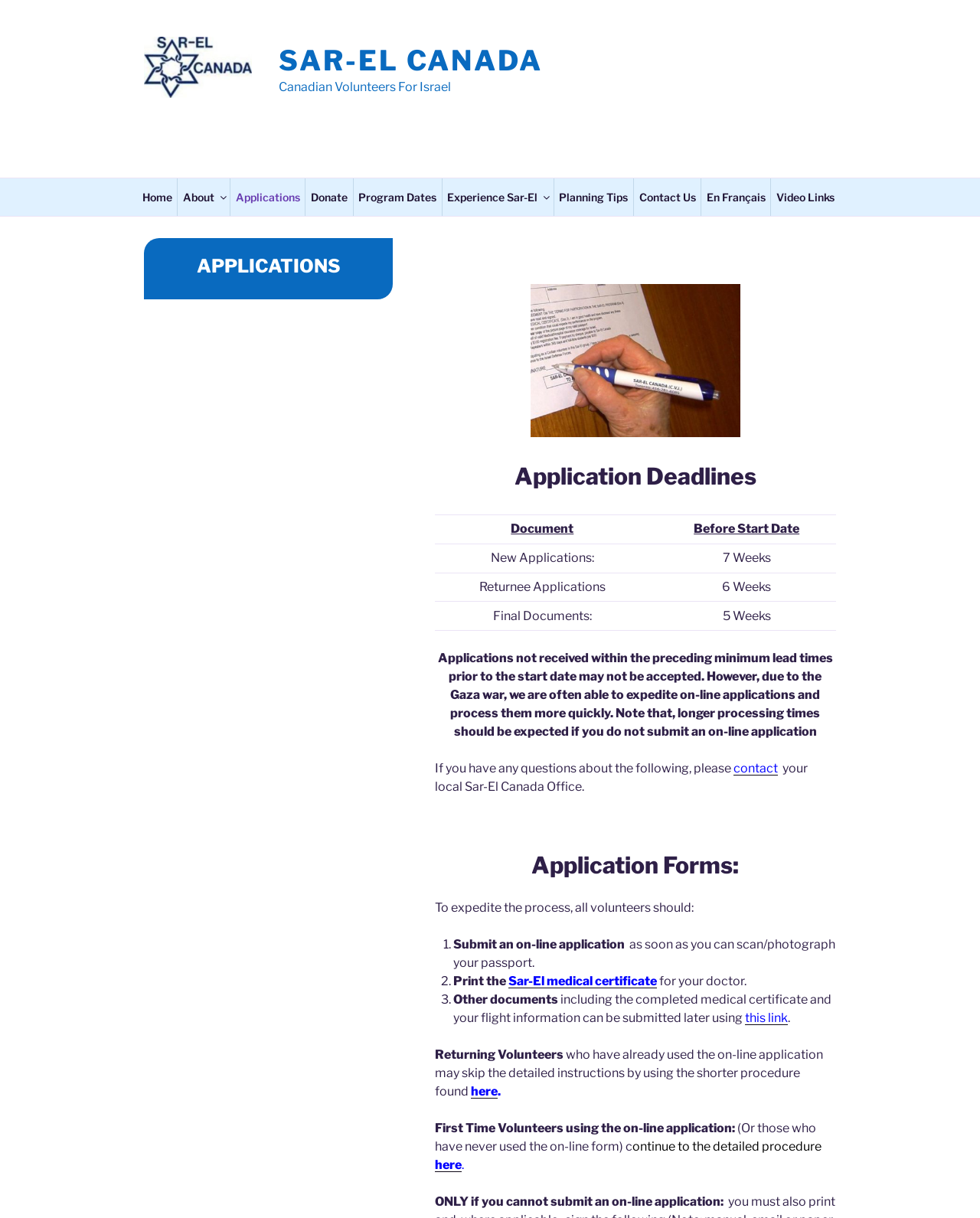Please find and report the bounding box coordinates of the element to click in order to perform the following action: "Click the 'Home' link". The coordinates should be expressed as four float numbers between 0 and 1, in the format [left, top, right, bottom].

[0.142, 0.146, 0.181, 0.177]